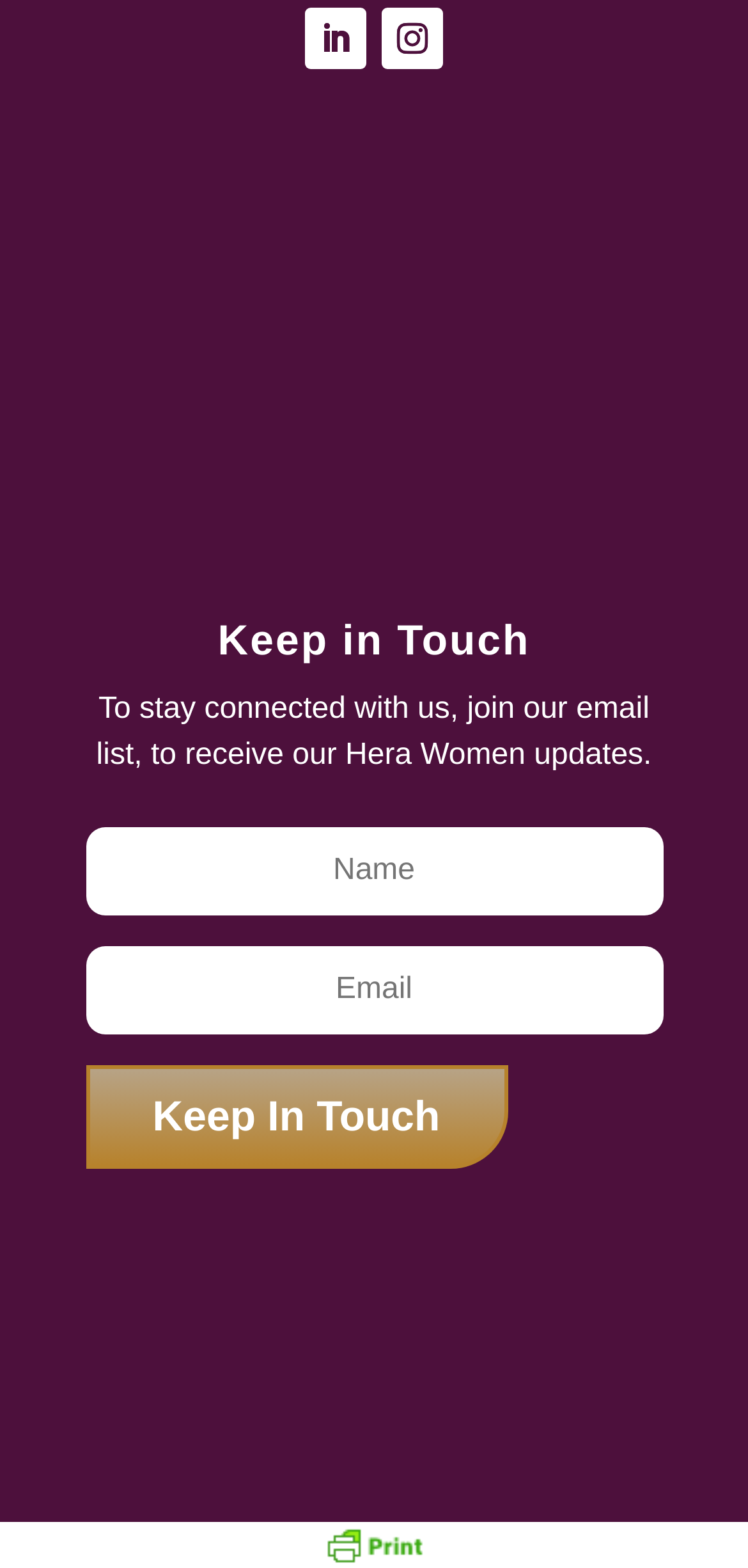Find the coordinates for the bounding box of the element with this description: "name="et_pb_signup_firstname" placeholder="Name"".

[0.114, 0.527, 0.886, 0.583]